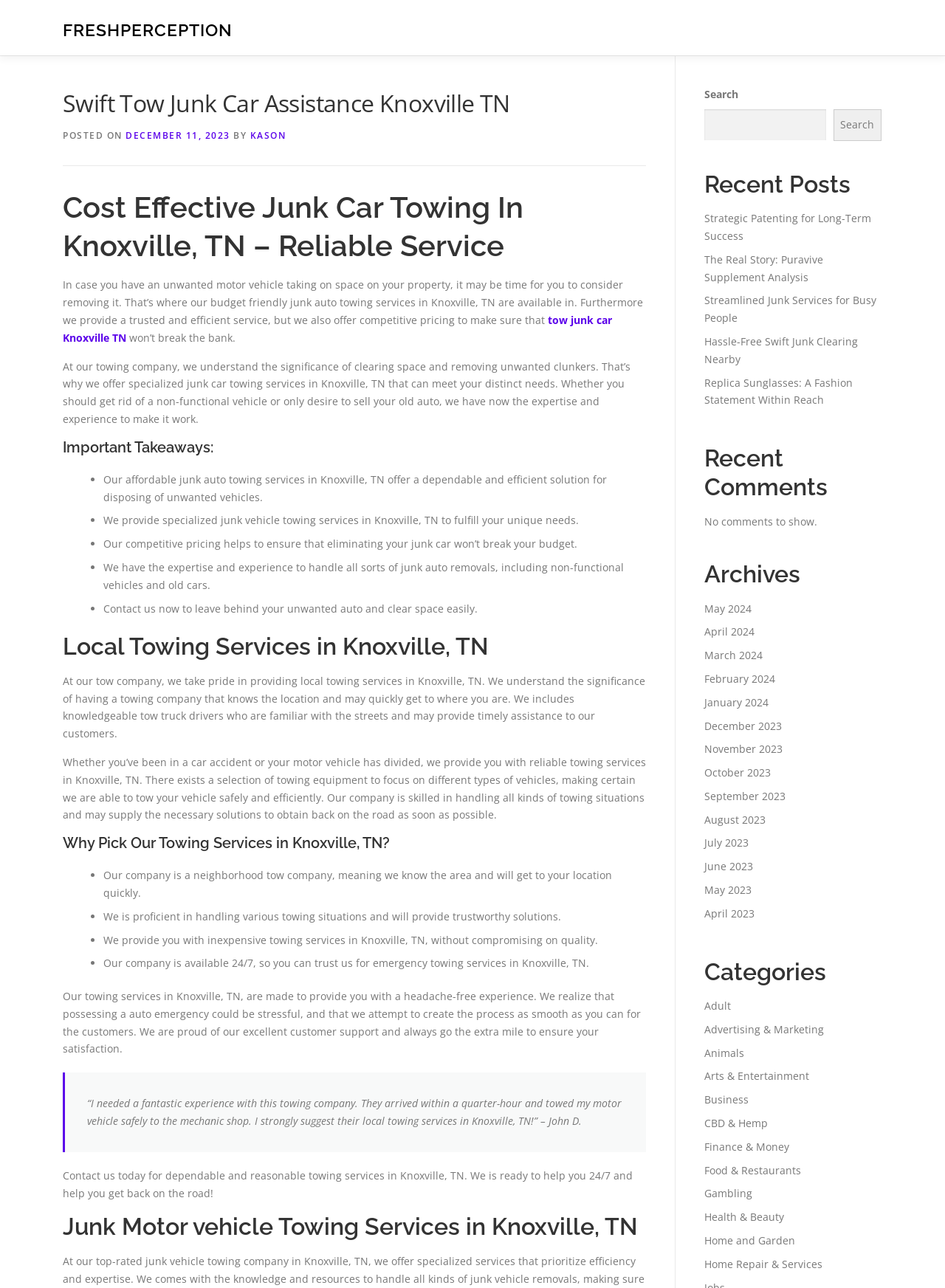What is the company's approach to customer satisfaction? Look at the image and give a one-word or short phrase answer.

Go the extra mile